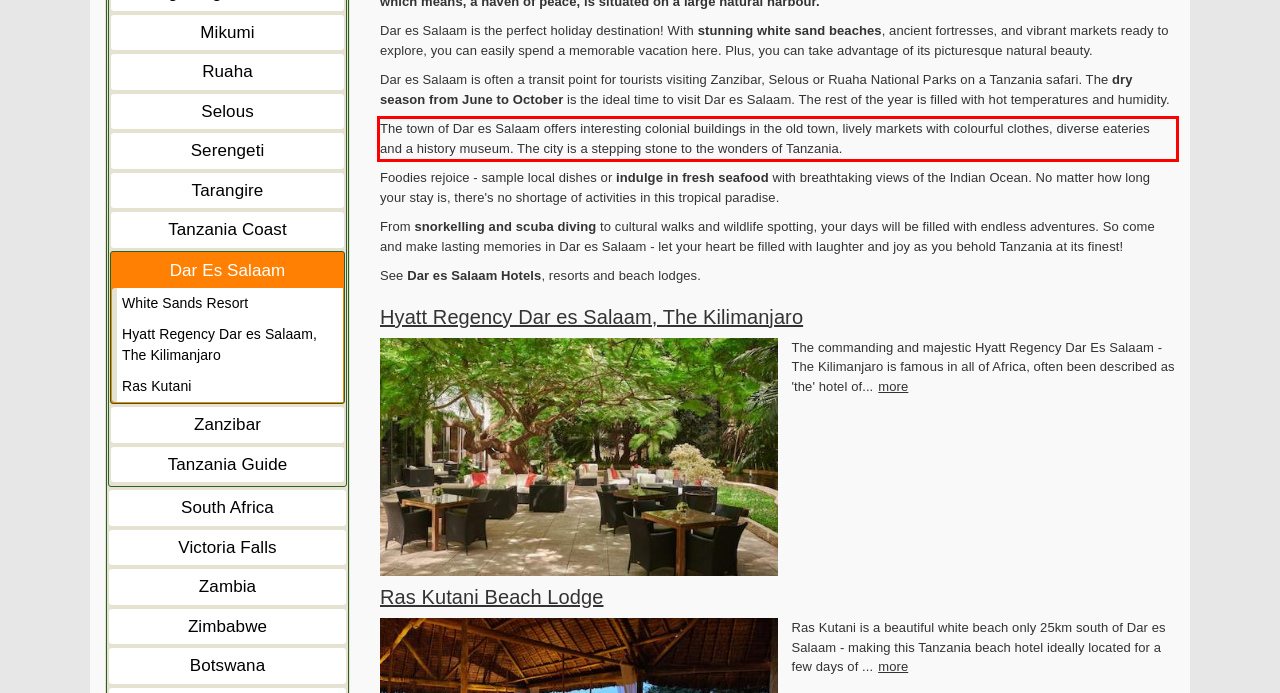In the given screenshot, locate the red bounding box and extract the text content from within it.

The town of Dar es Salaam offers interesting colonial buildings in the old town, lively markets with colourful clothes, diverse eateries and a history museum. The city is a stepping stone to the wonders of Tanzania.